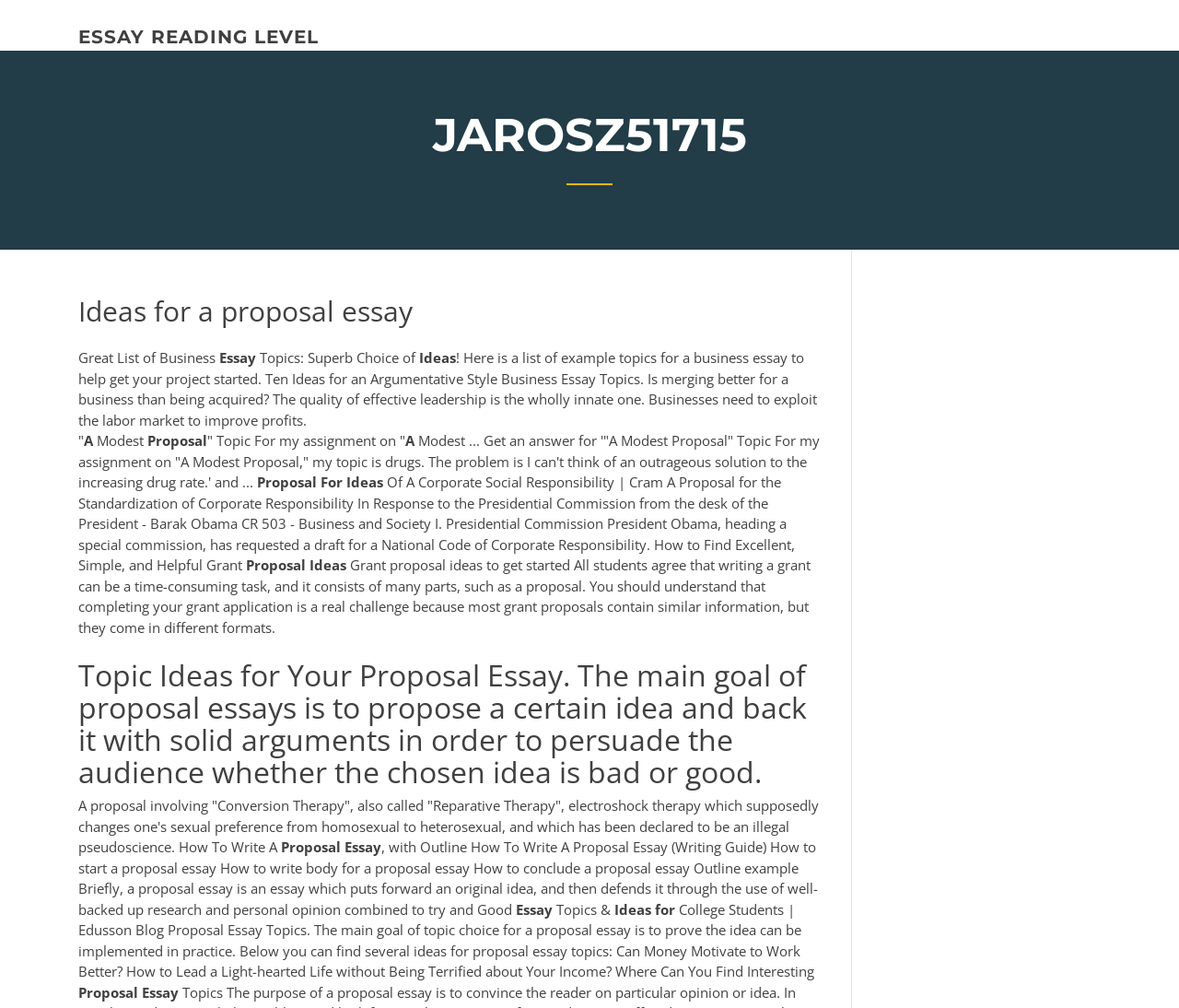What is the goal of choosing a topic for a proposal essay?
Examine the image closely and answer the question with as much detail as possible.

According to the static text element with the text 'College Students | Edusson Blog Proposal Essay Topics', the main goal of topic choice for a proposal essay is to prove the idea can be implemented in practice.